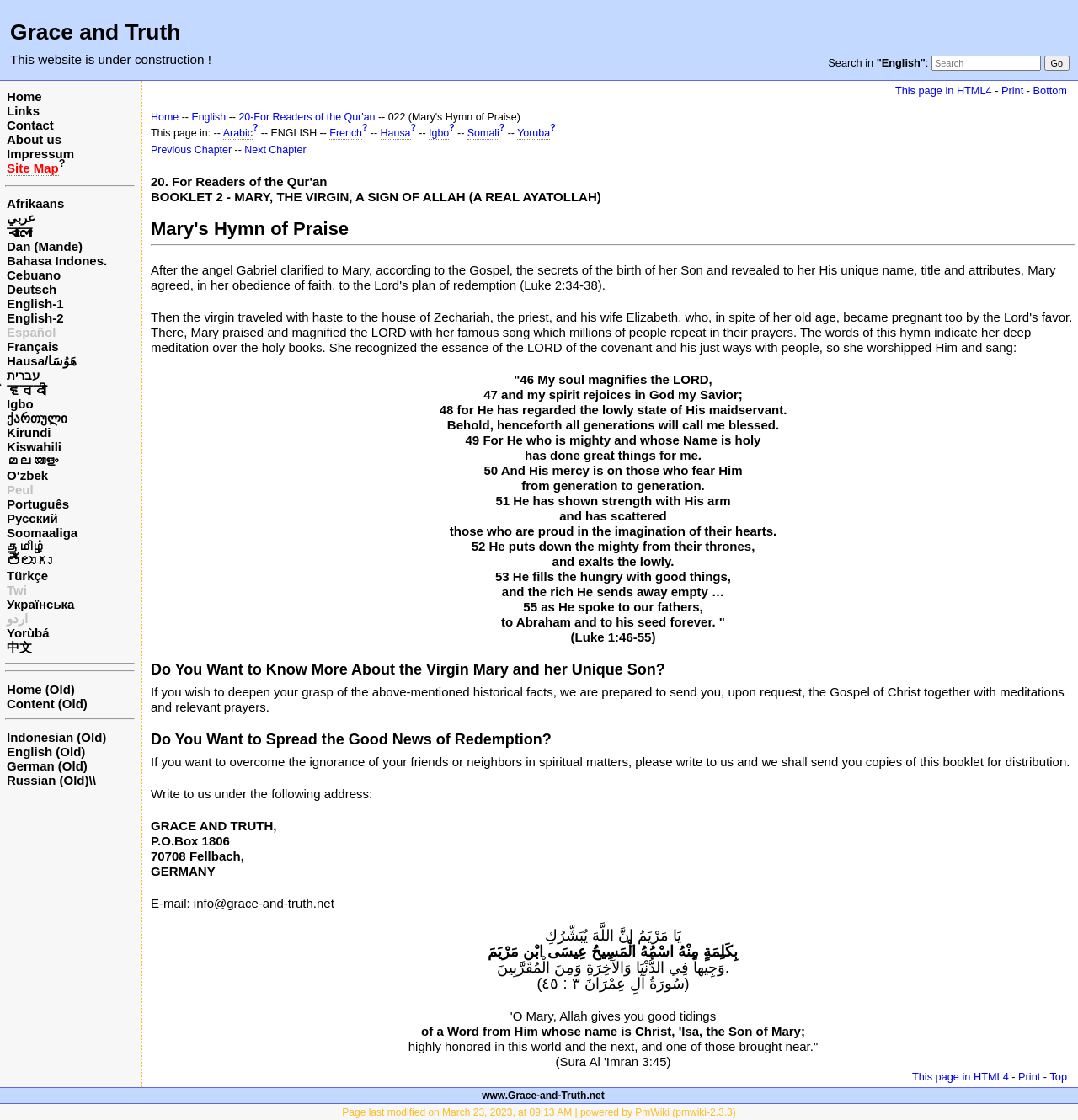Pinpoint the bounding box coordinates of the clickable element to carry out the following instruction: "Search in English."

[0.864, 0.05, 0.966, 0.063]